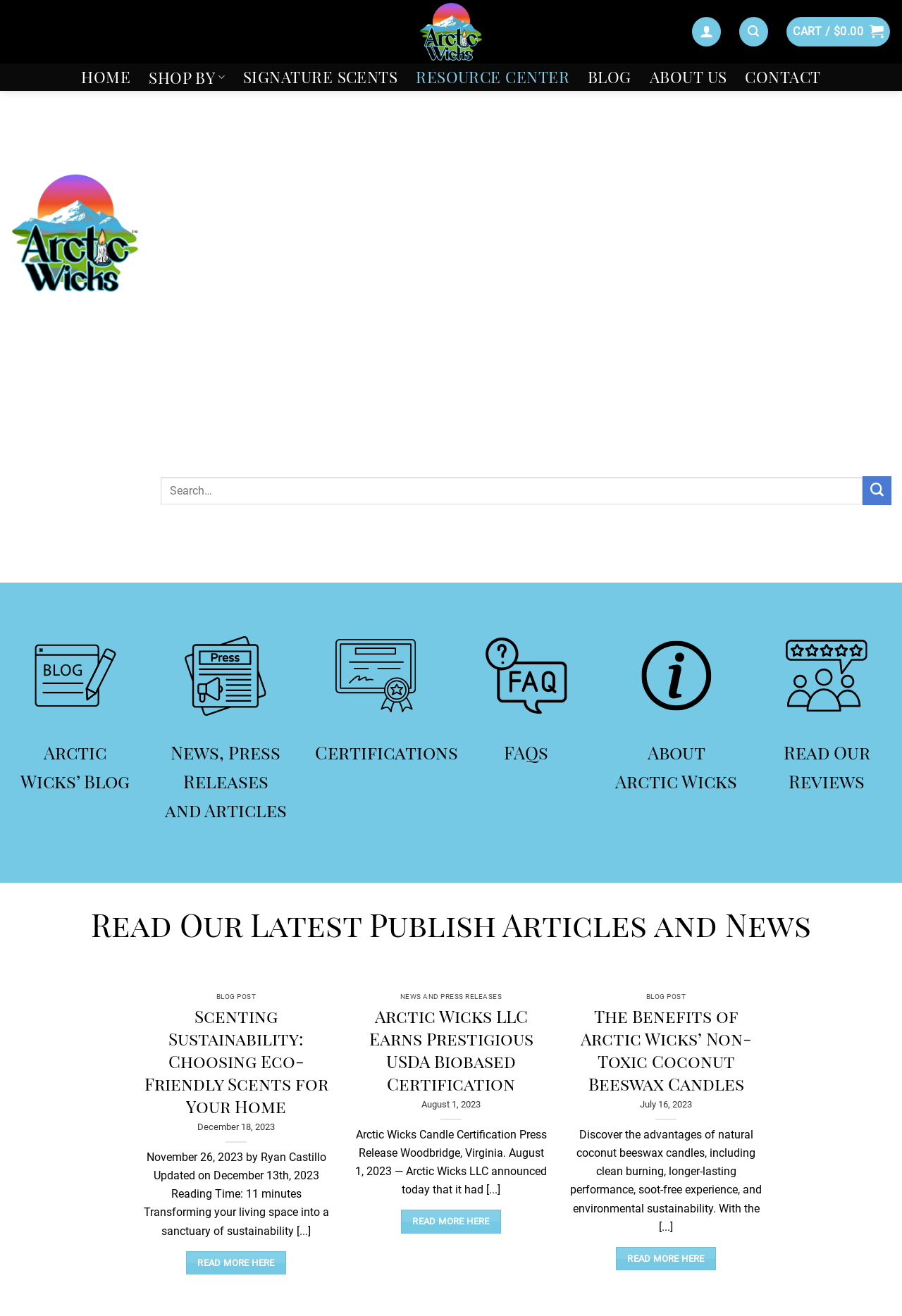Determine the bounding box coordinates of the clickable region to carry out the instruction: "Search for something".

[0.178, 0.362, 0.957, 0.384]